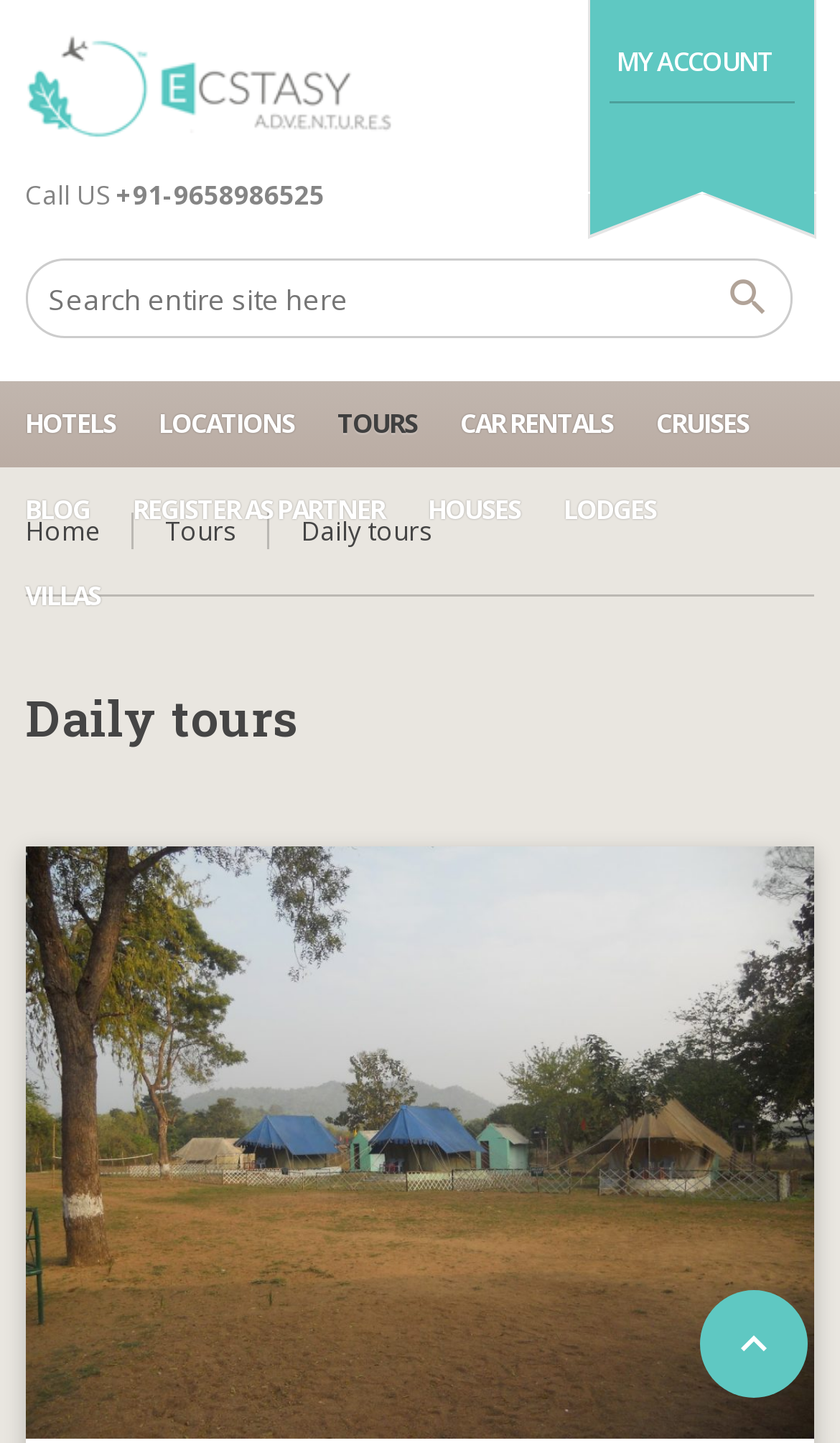Identify the bounding box coordinates of the element that should be clicked to fulfill this task: "Check out the Adventure Tour of Odisha". The coordinates should be provided as four float numbers between 0 and 1, i.e., [left, top, right, bottom].

[0.03, 0.586, 0.97, 0.996]